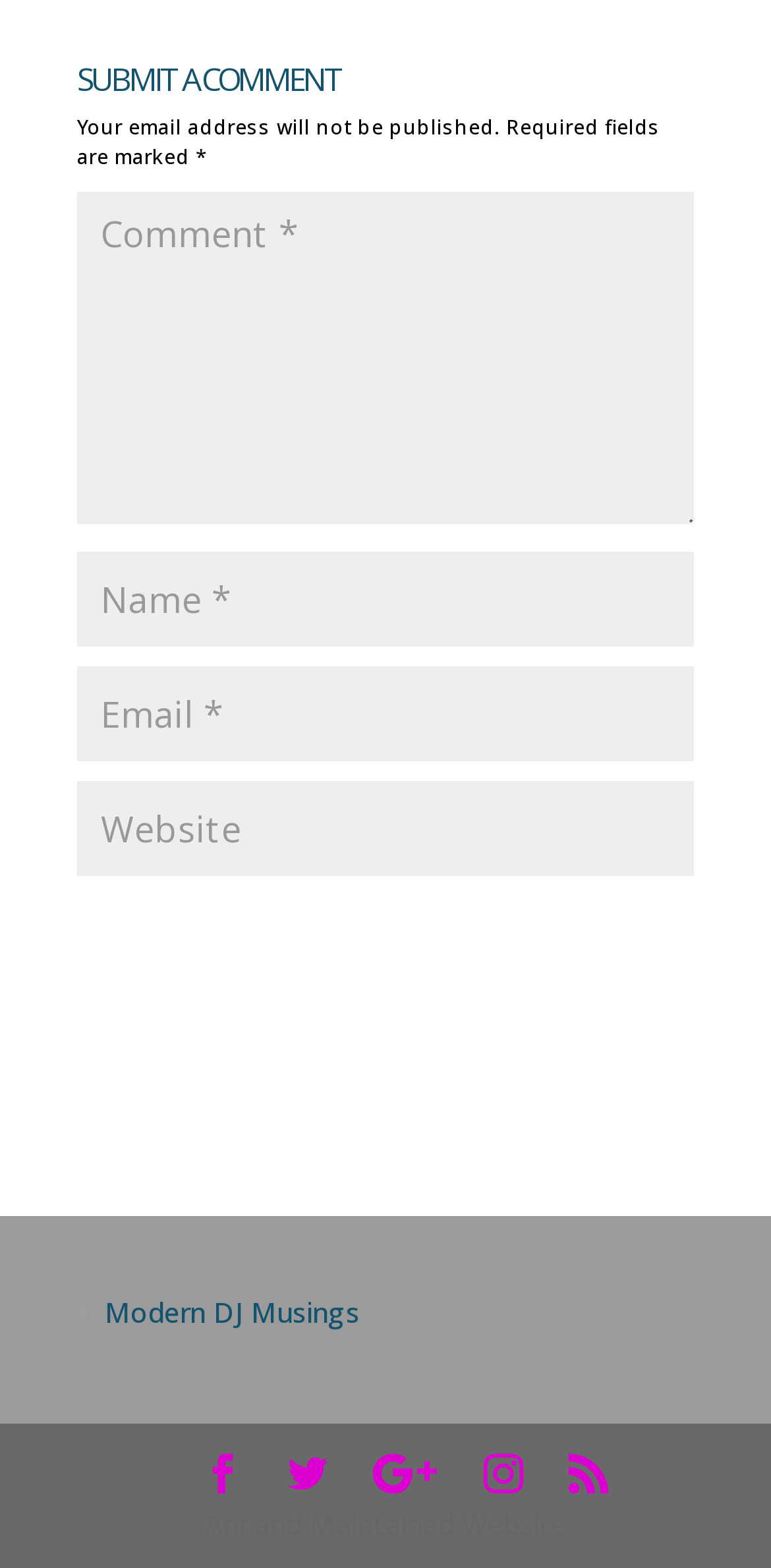How many required fields are there?
Using the details shown in the screenshot, provide a comprehensive answer to the question.

There are three text boxes with an asterisk (*) symbol, indicating that they are required fields, which are 'Comment', 'Name', and 'Email'.